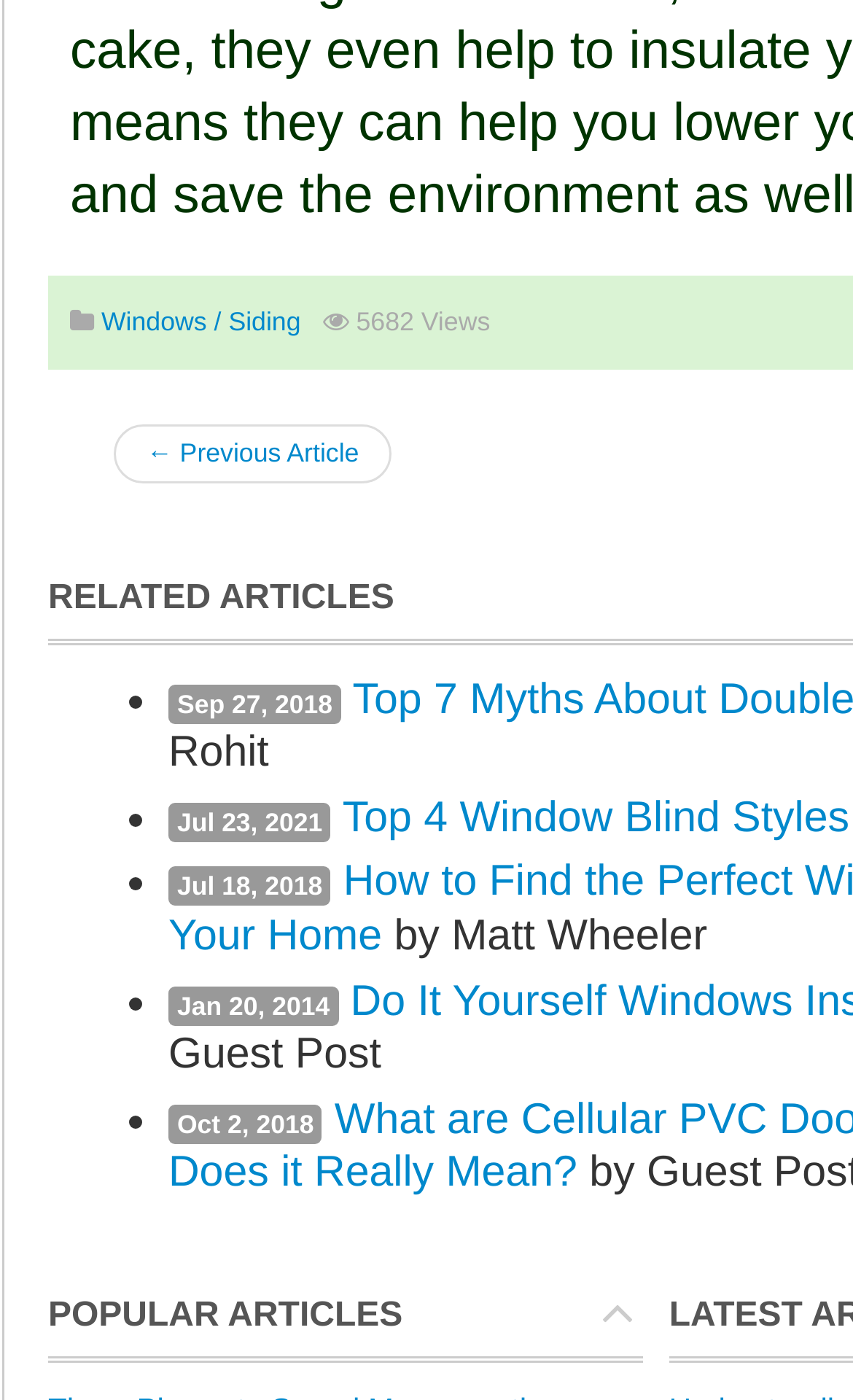Highlight the bounding box of the UI element that corresponds to this description: "".

None